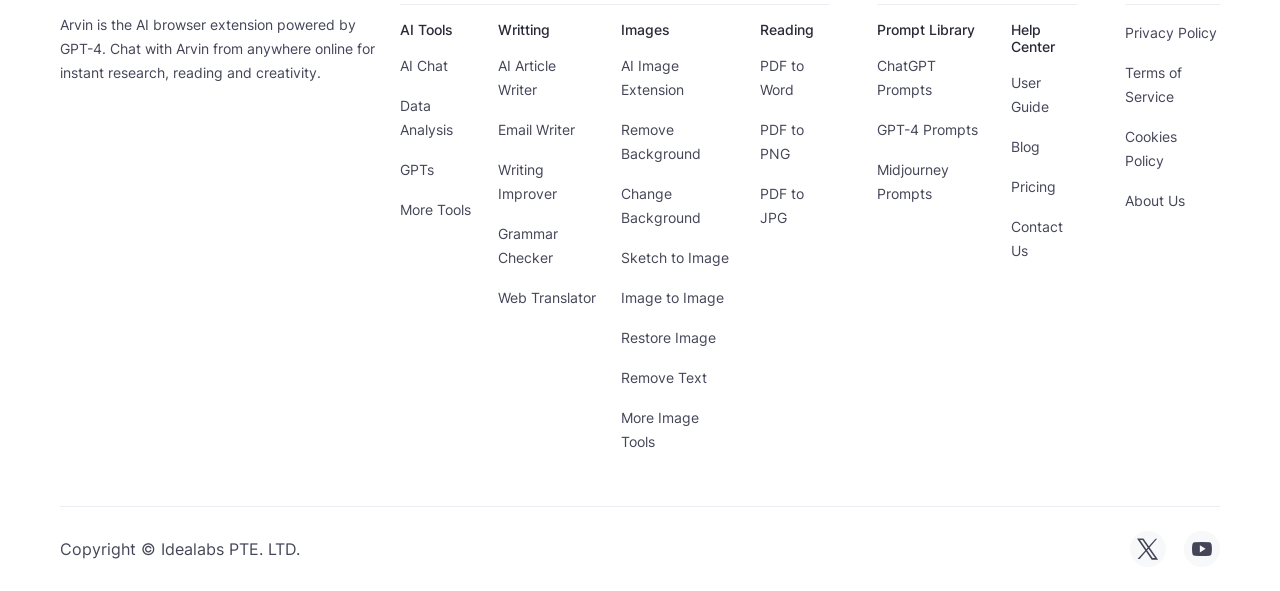Please give a one-word or short phrase response to the following question: 
What are the categories of tools provided by Arvin?

AI Tools, Writting, Images, Reading